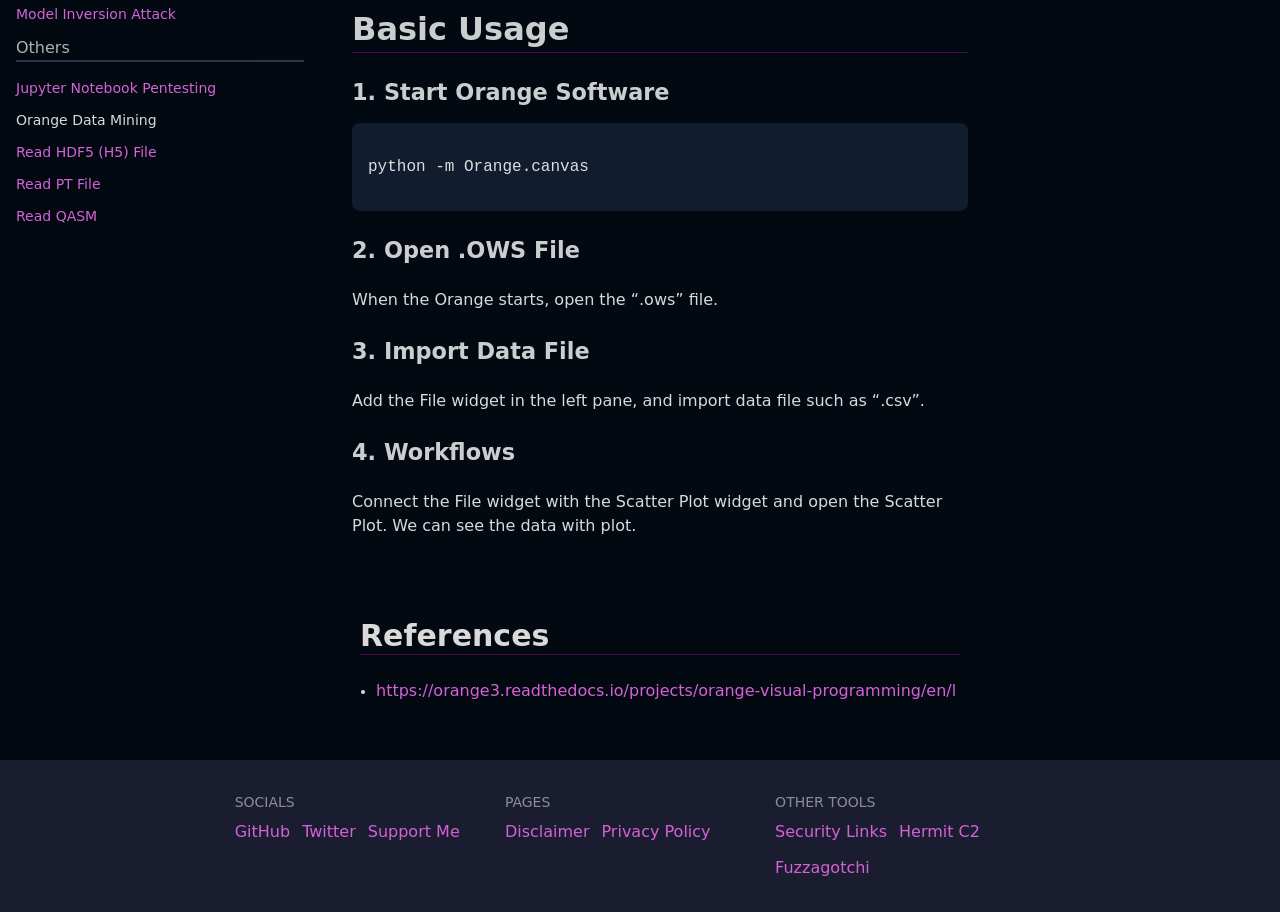Identify the bounding box for the UI element described as: "Privacy Policy". Ensure the coordinates are four float numbers between 0 and 1, formatted as [left, top, right, bottom].

[0.47, 0.899, 0.555, 0.925]